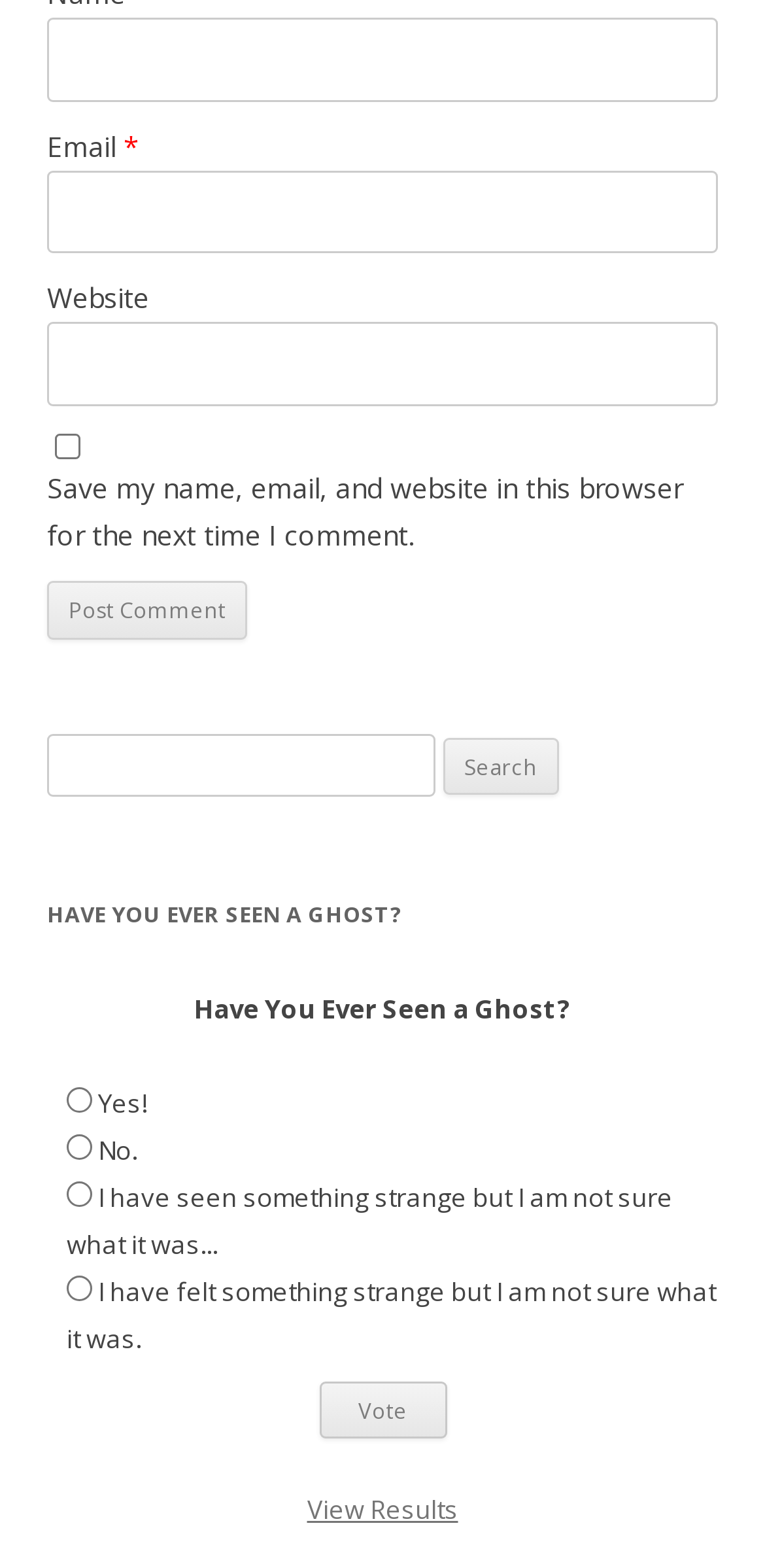Provide the bounding box coordinates for the area that should be clicked to complete the instruction: "Vote".

[0.417, 0.881, 0.583, 0.918]